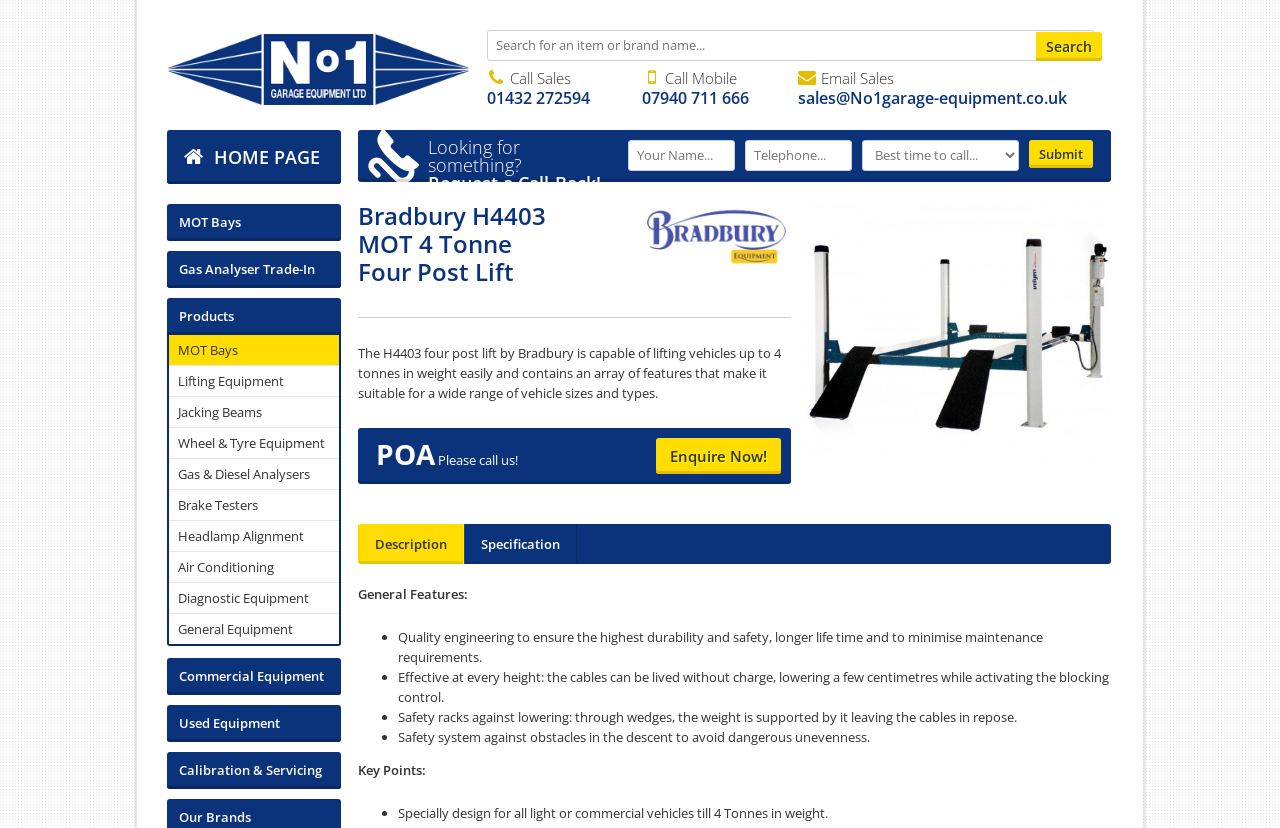Present a detailed account of what is displayed on the webpage.

This webpage is about the Velyen 4ED0400 4 Tonne Four Post Lift, a product offered by Nº1 Garage Equipment. At the top of the page, there is a navigation menu with links to the home page, MOT Bays, Gas Analyser Trade-In, and other related products. Below the navigation menu, there is a search bar and a call-to-action button to search for an item or brand name.

On the left side of the page, there are contact details, including phone numbers and an email address, as well as a link to request a call-back. There is also a section titled "Our Brands" and a list of product categories, including MOT Bays, Lifting Equipment, and Wheel & Tyre Equipment.

The main content of the page is about the Bradbury H4403 MOT 4 Tonne Four Post Lift, which is capable of lifting vehicles up to 4 tonnes in weight. There is a heading with the product name, followed by a brief description of the product and its features. Below the description, there is a table with more information about the product, including a call-to-action button to enquire now.

On the right side of the page, there is a tab list with two tabs: Description and Specification. The Description tab is selected by default and displays a list of general features of the product, including quality engineering, effective at every height, safety racks against lowering, and safety system against obstacles in the descent. Each feature is marked with a bullet point.

There are several images on the page, including the Nº1 Garage Equipment logo, the Bradbury logo, and an image of the Bradbury H4403 MOT 4 Tonne Four Post Lift. The overall layout of the page is organized and easy to navigate, with clear headings and concise text.